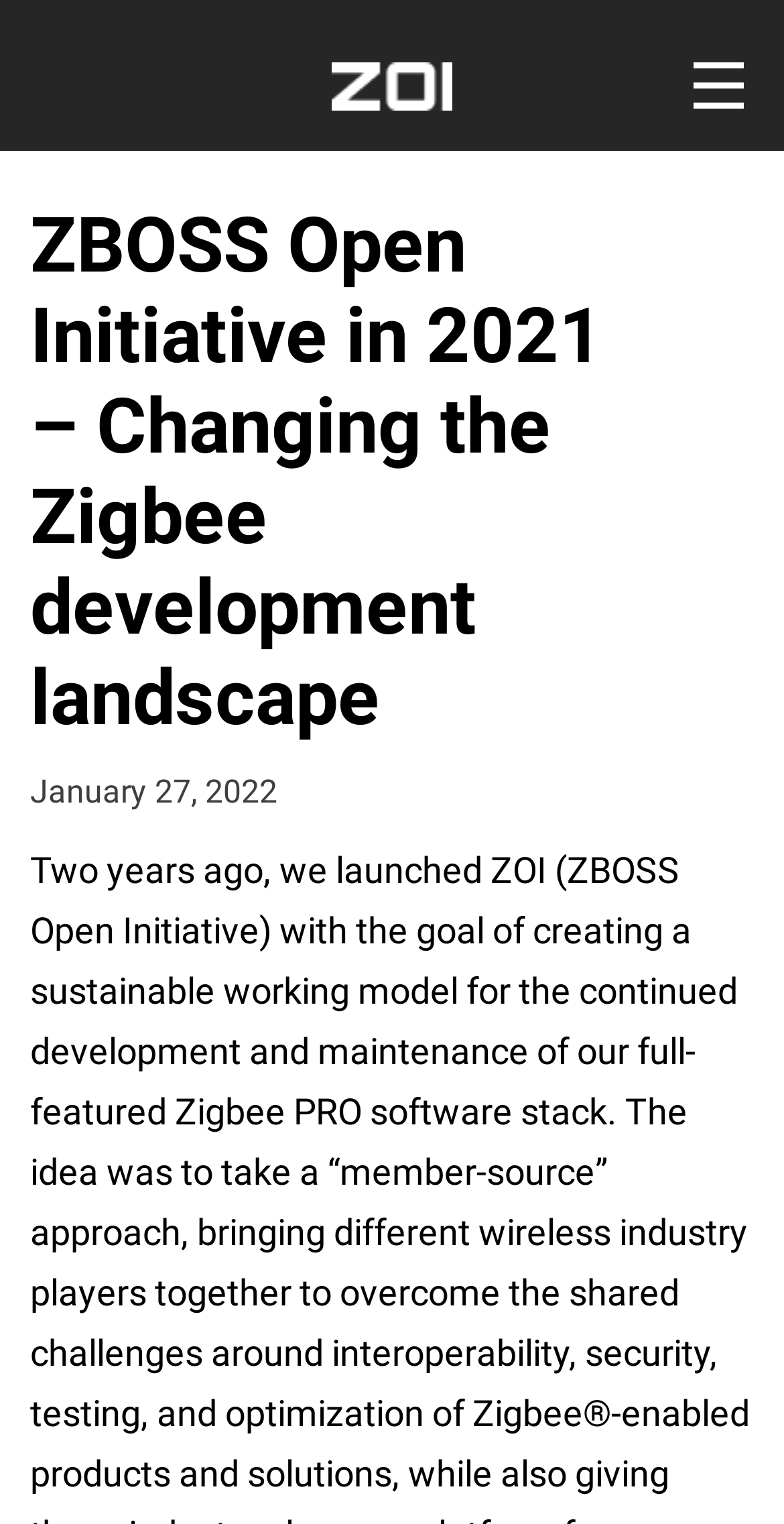Find the primary header on the webpage and provide its text.

ZBOSS Open Initiative in 2021 – Changing the Zigbee development landscape